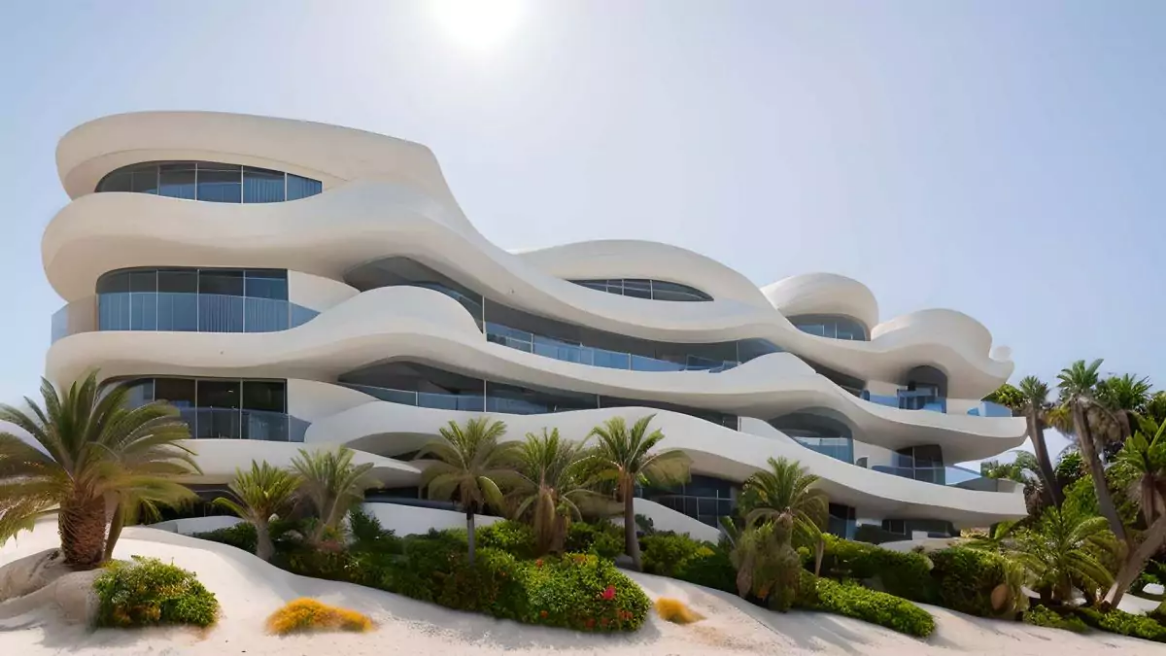Use a single word or phrase to answer the following:
What type of trees surround the building?

Palm trees